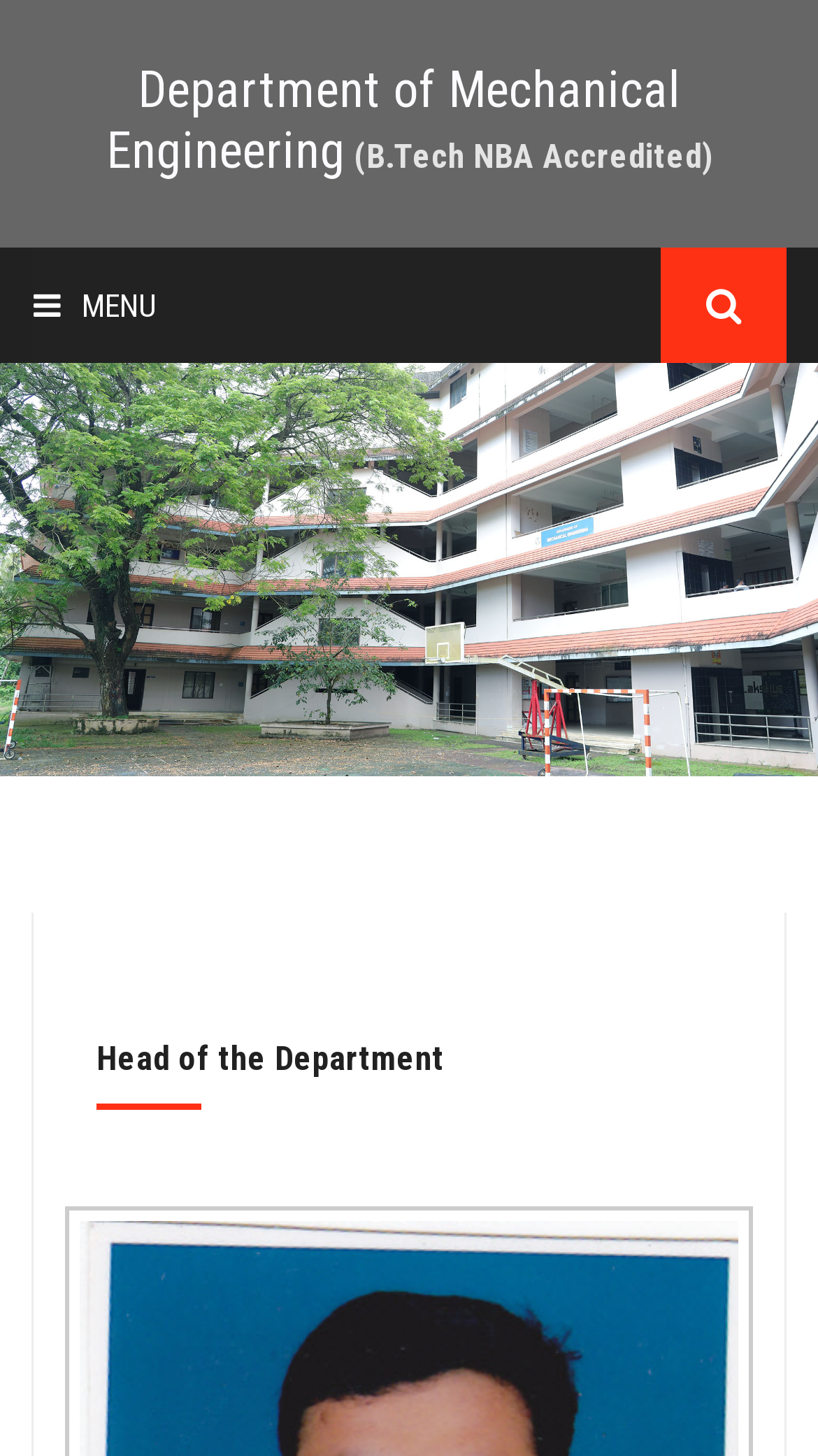Use a single word or phrase to answer this question: 
Is there a search icon on the webpage?

Yes